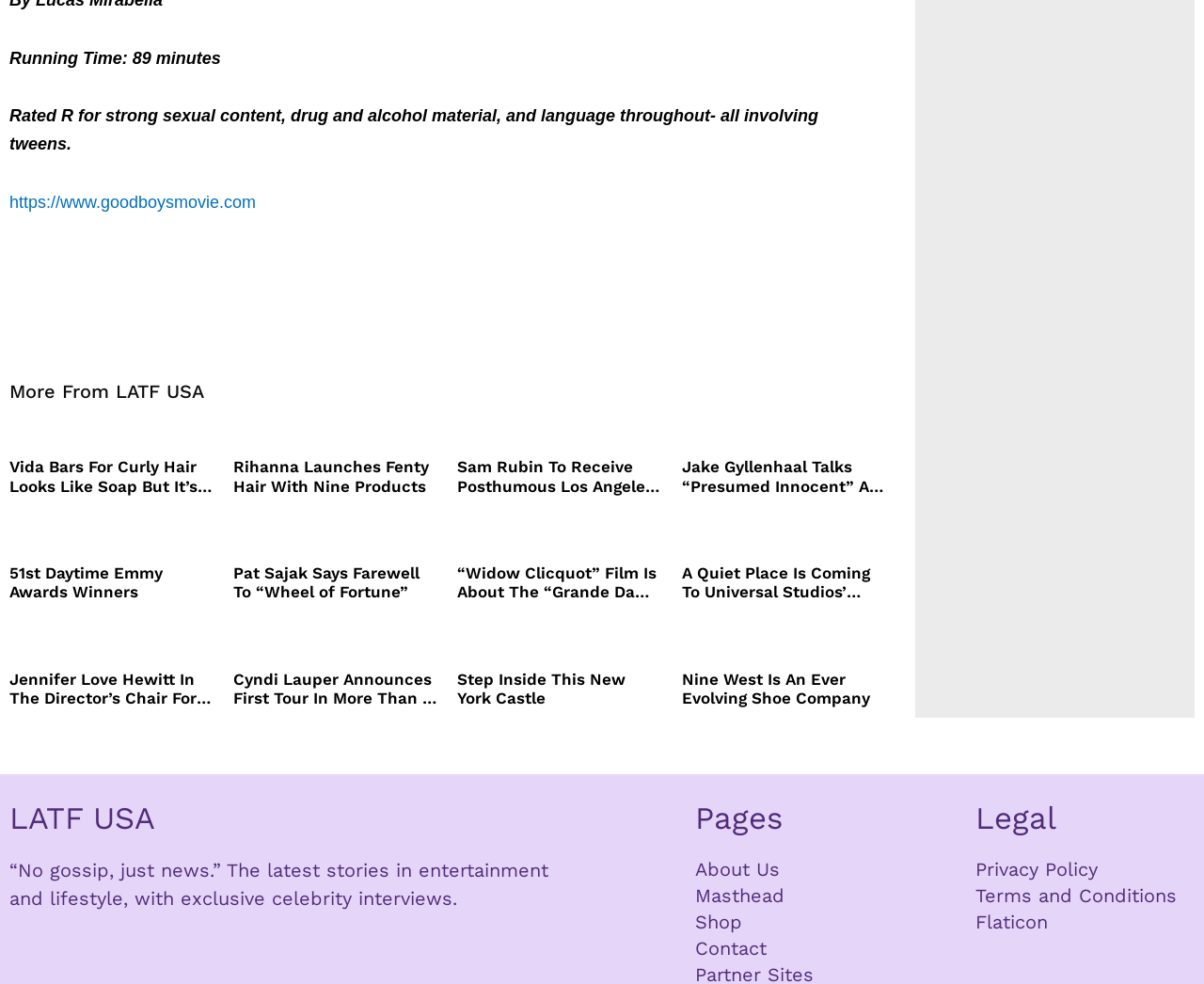Please provide a one-word or short phrase answer to the question:
What is the rating of the movie?

Rated R